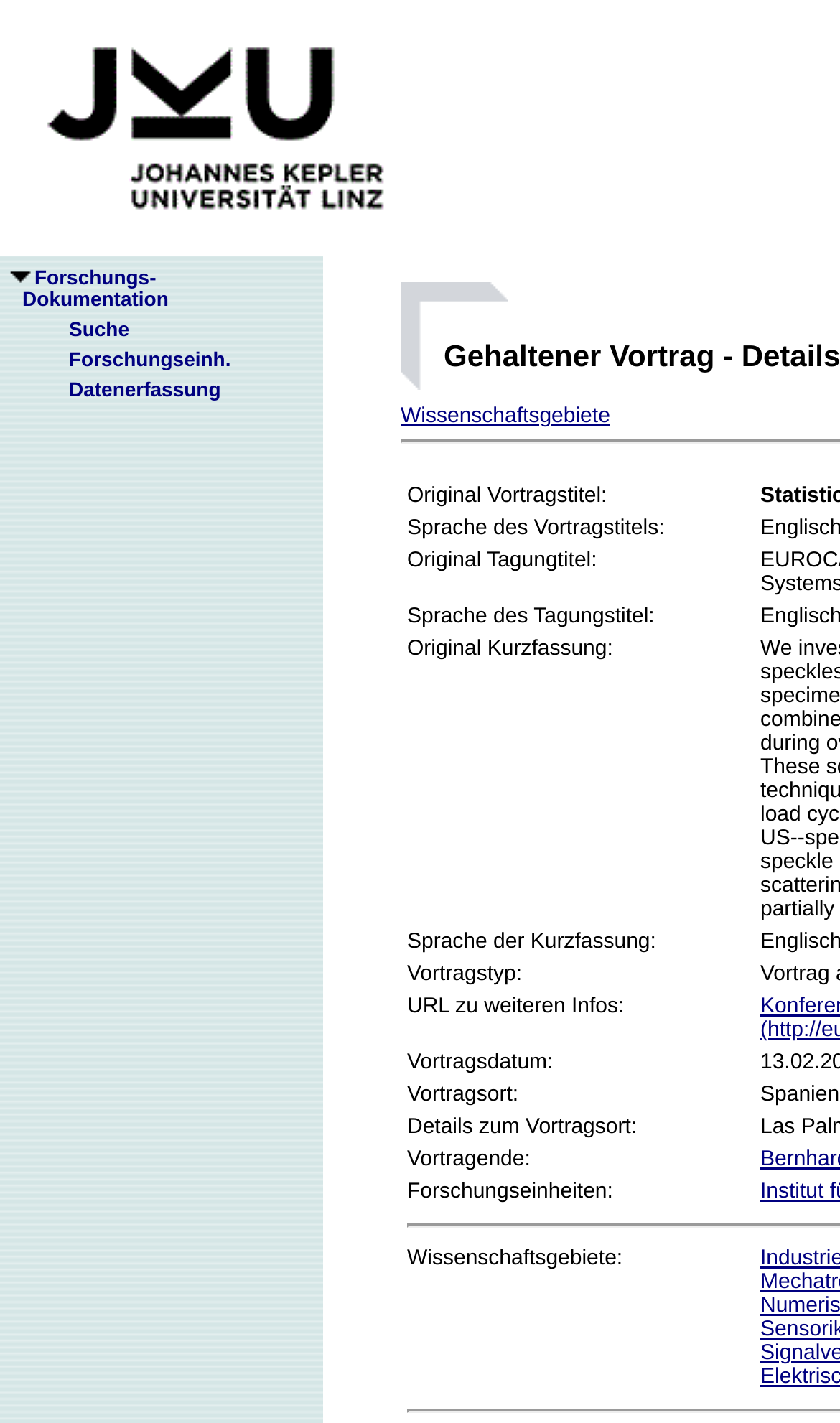Give a detailed account of the webpage, highlighting key information.

The webpage is a research documentation page from the University of Linz, specifically showcasing a held lecture titled "Statistically Characterizing Void Density by Ultrasonic Speckles". 

At the top-left corner, there is a logo of "JKU Linz" with a link to the university's homepage. Next to it, there is a navigation menu with links to "Forschungs-Dokumentation" (Research Documentation), "Suche" (Search), "Forschungseinh." (Research Units), and "Datenerfassung" (Data Collection). 

Below the navigation menu, there is a section with multiple table cells containing information about the lecture. The section is divided into several rows, each with a label on the left and the corresponding information on the right. The labels include "Original Vortragstitel" (Original Lecture Title), "Sprache des Vortragstitels" (Language of the Lecture Title), "Original Tagungtitel" (Original Conference Title), and so on. 

The information provided includes the lecture title, language, conference title, abstract, lecture type, URL for further information, date, location, and details about the location. Additionally, there is information about the lecturer and the research units involved.